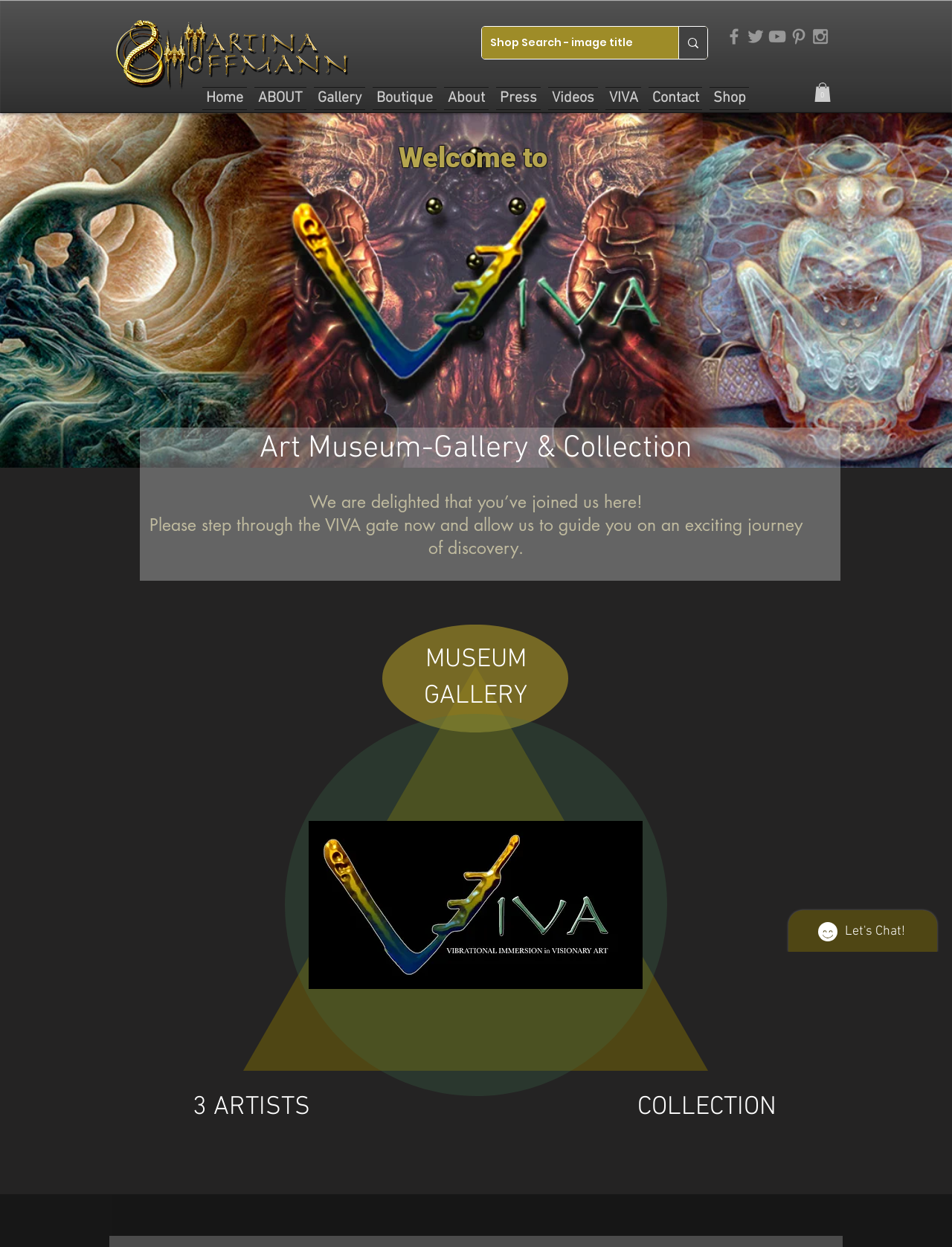Provide the bounding box for the UI element matching this description: "Boutique".

[0.388, 0.07, 0.462, 0.088]